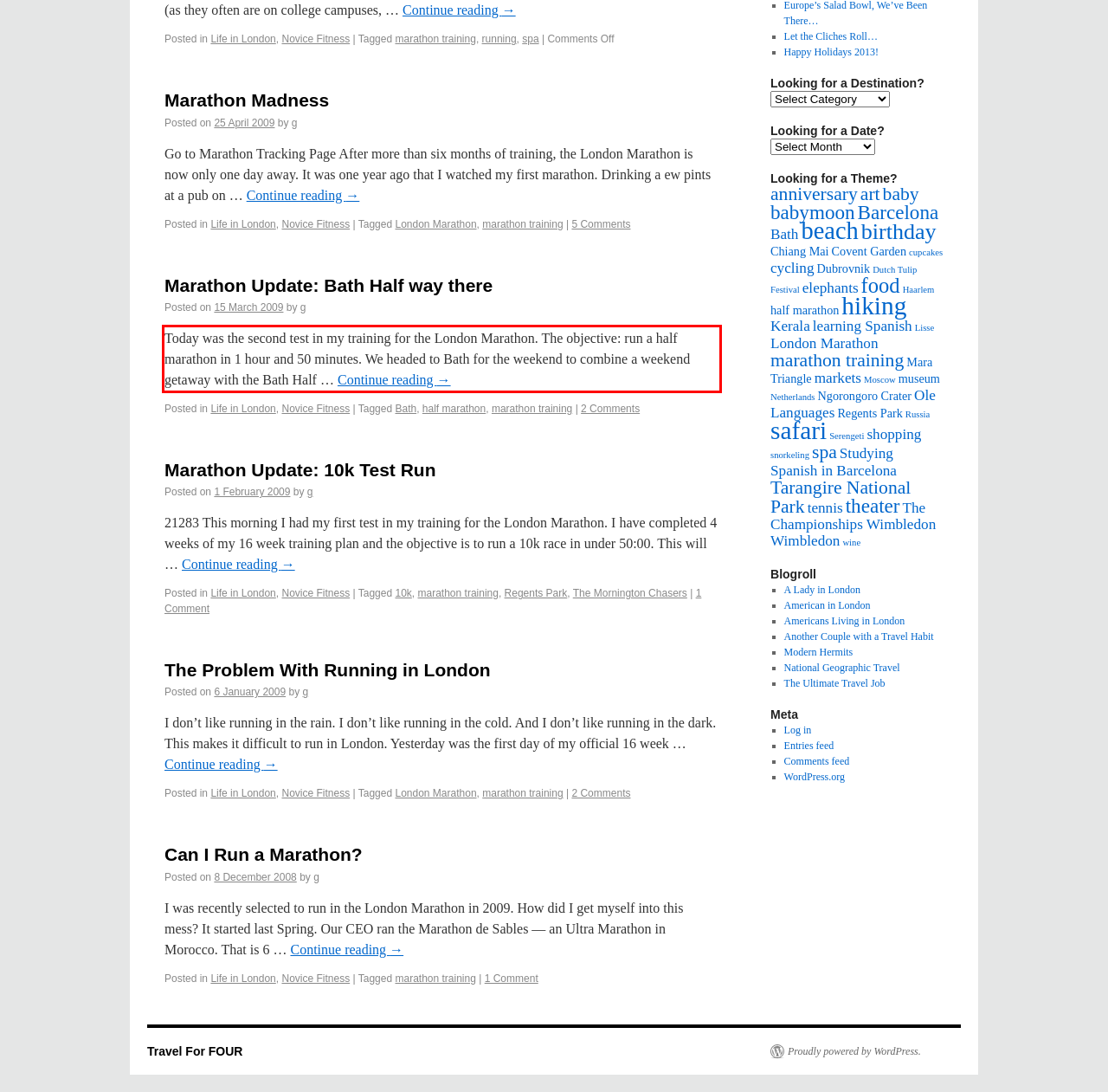Using the webpage screenshot, recognize and capture the text within the red bounding box.

Today was the second test in my training for the London Marathon. The objective: run a half marathon in 1 hour and 50 minutes. We headed to Bath for the weekend to combine a weekend getaway with the Bath Half … Continue reading →